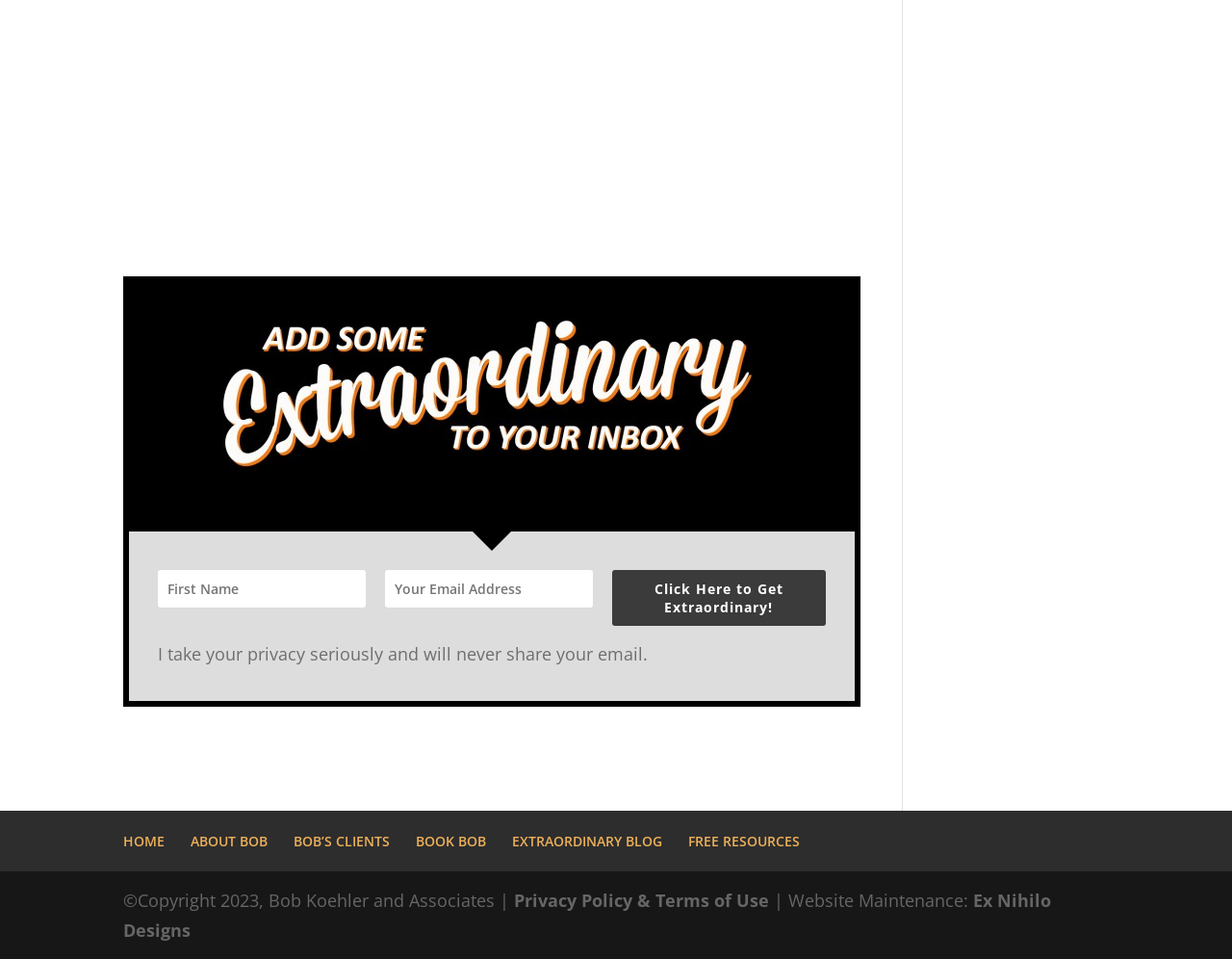Please find the bounding box coordinates for the clickable element needed to perform this instruction: "Click on 'How to buy this book'".

None